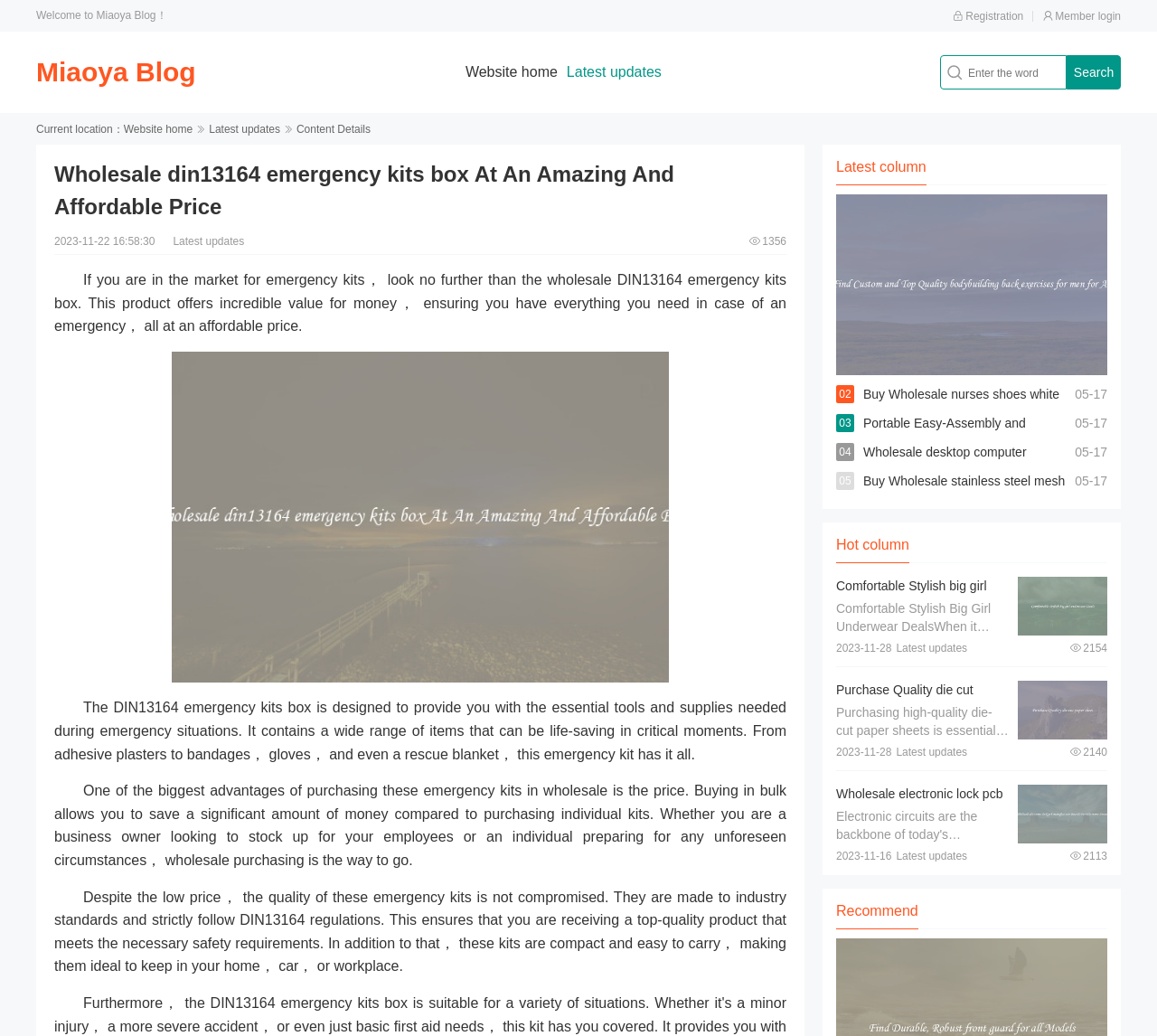Pinpoint the bounding box coordinates of the element to be clicked to execute the instruction: "View latest updates".

[0.49, 0.062, 0.572, 0.077]